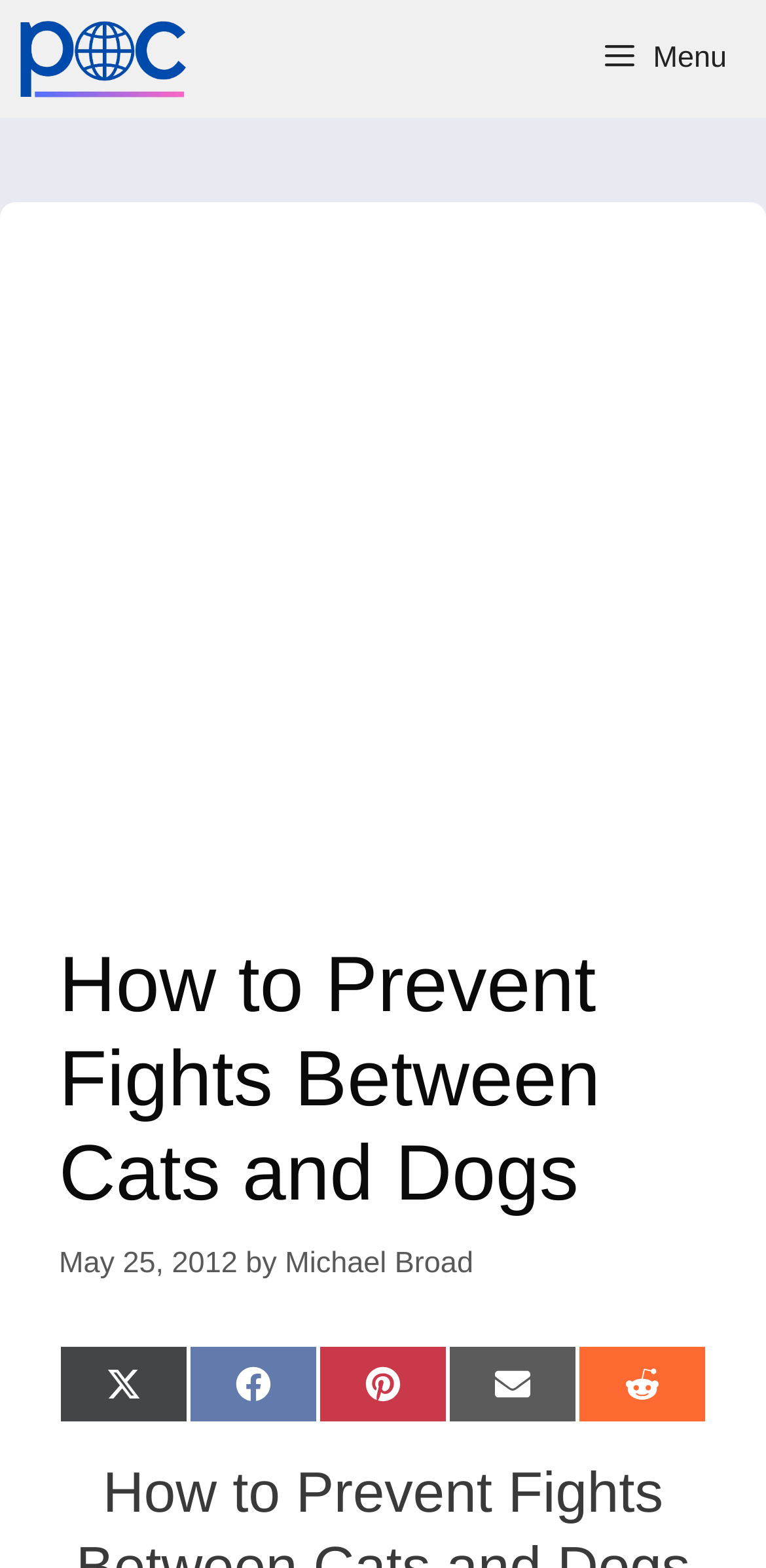When was the article published?
Examine the image and provide an in-depth answer to the question.

The publication date of the article can be found by looking at the time element below the title of the article. It says 'May 25, 2012', indicating that the article was published on this date.